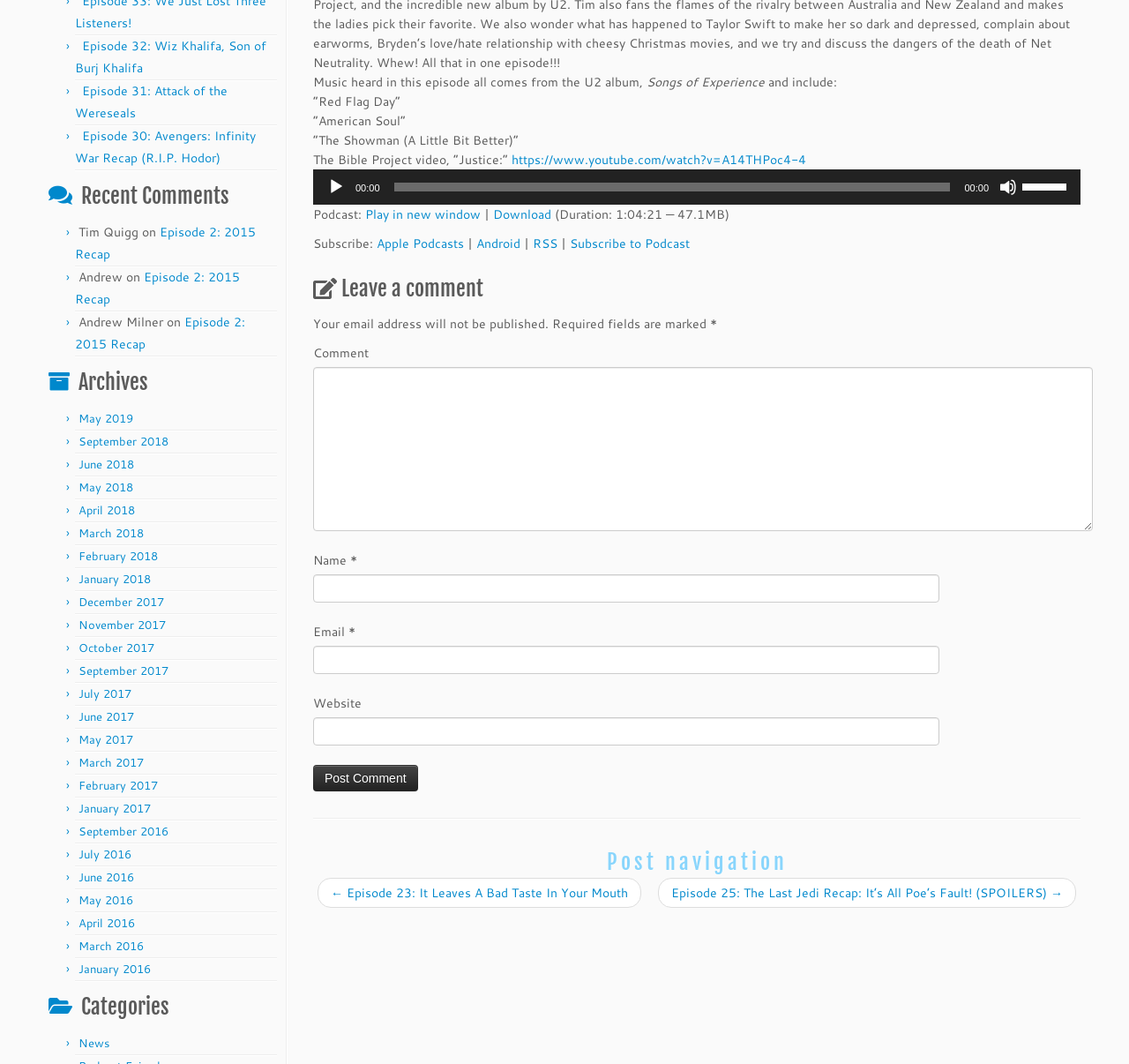Bounding box coordinates are specified in the format (top-left x, top-left y, bottom-right x, bottom-right y). All values are floating point numbers bounded between 0 and 1. Please provide the bounding box coordinate of the region this sentence describes: Episode 2: 2015 Recap

[0.066, 0.21, 0.227, 0.247]